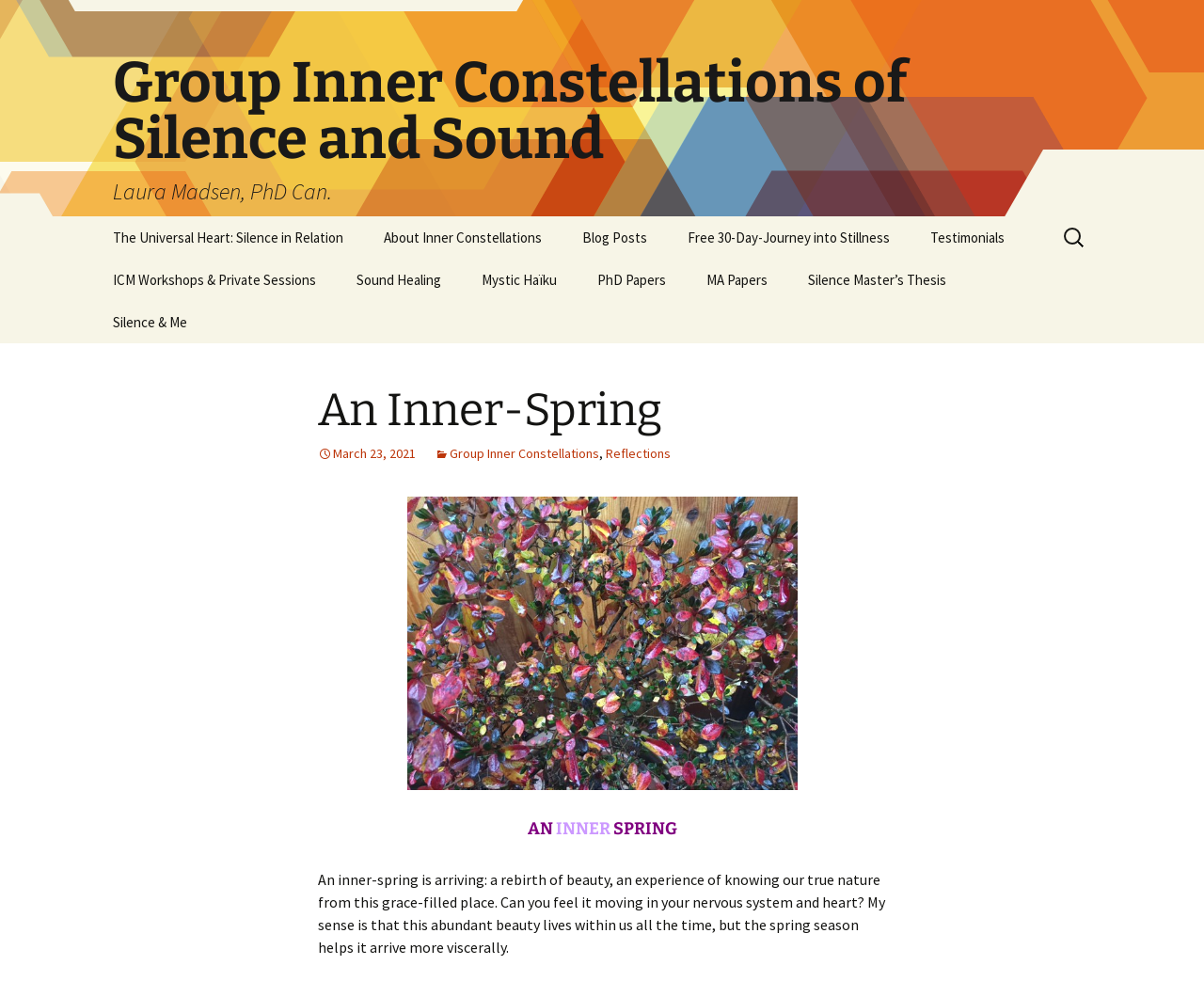From the webpage screenshot, predict the bounding box of the UI element that matches this description: "do not like".

None